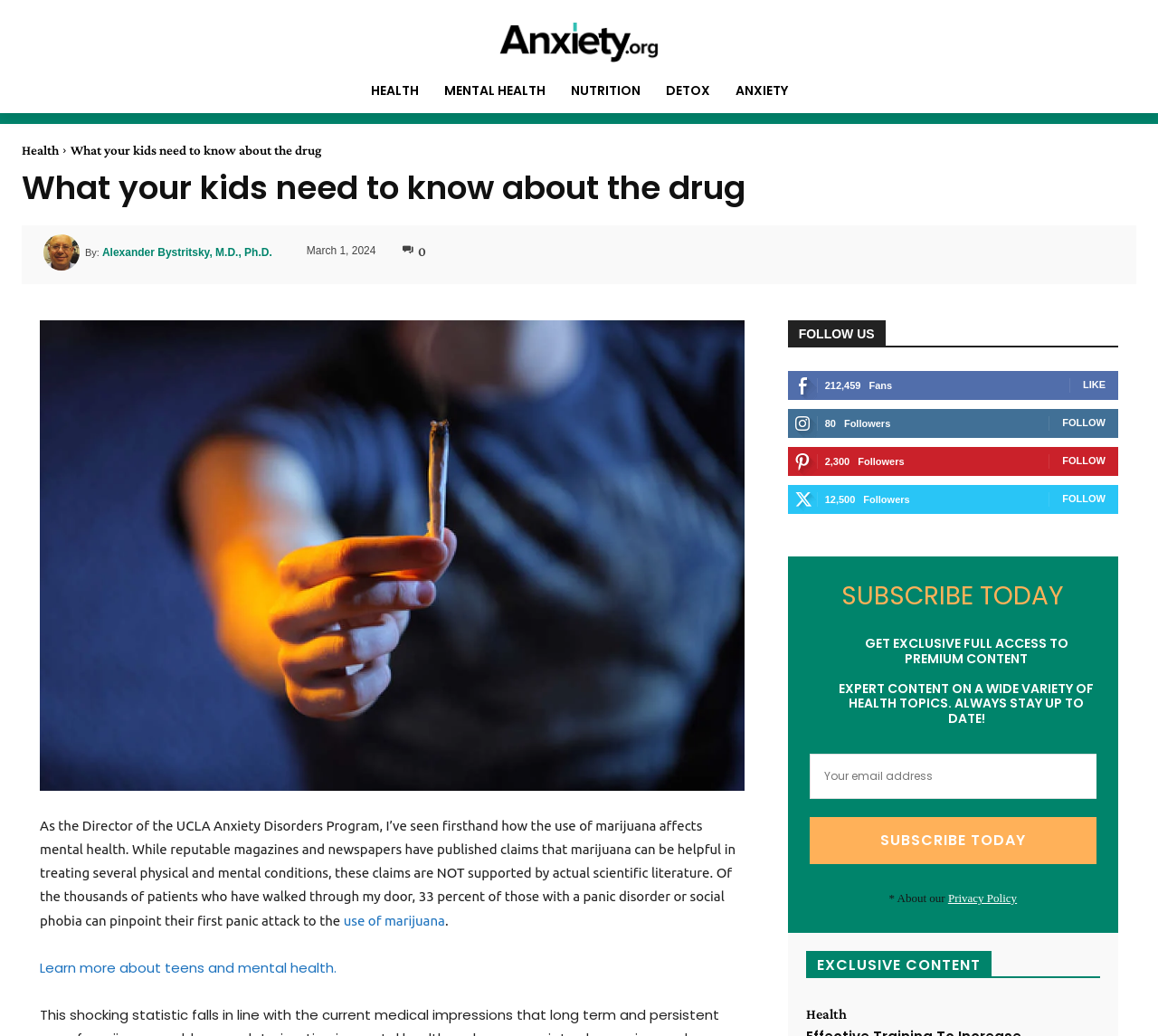Answer this question in one word or a short phrase: Who is the author of the article?

Alexander Bystritsky, M.D., Ph.D.